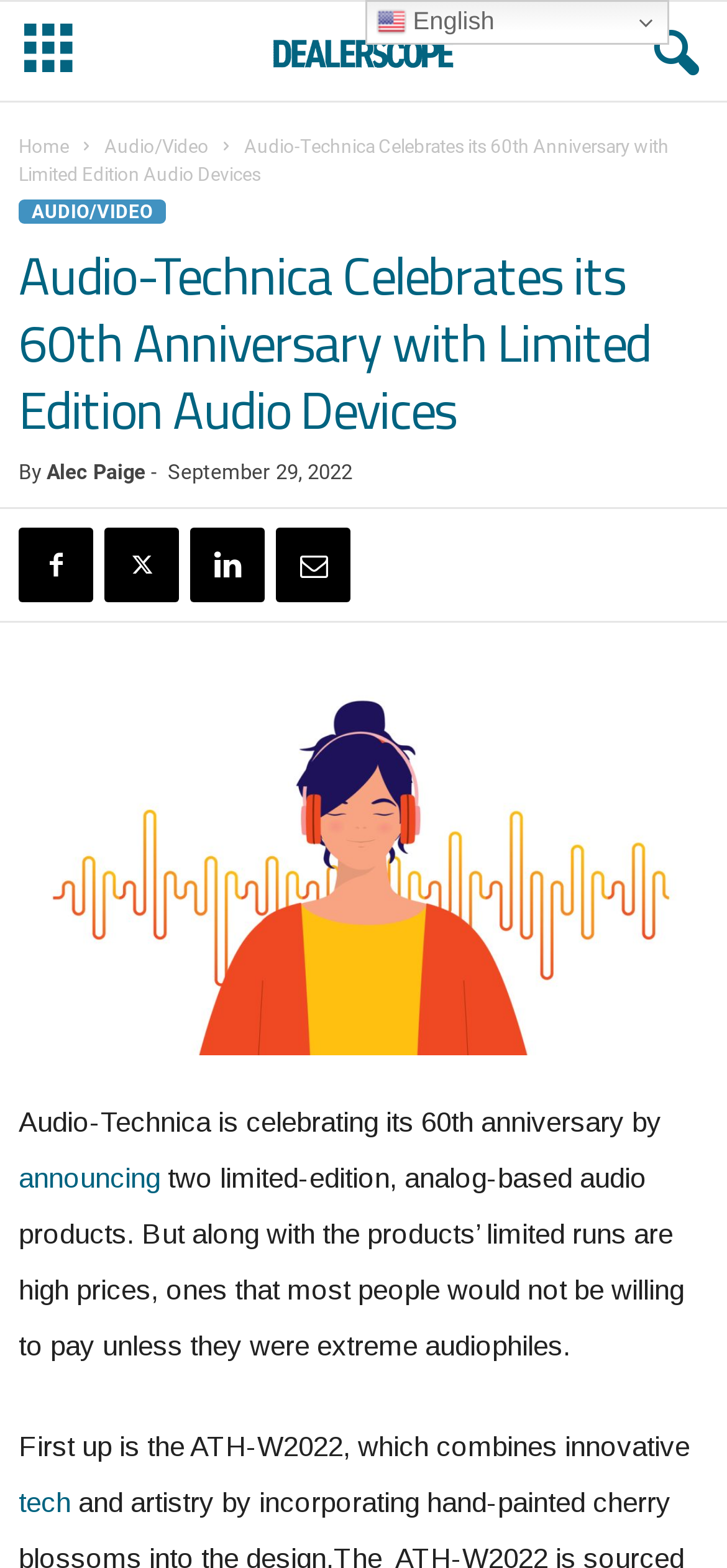What is the language of the website? Based on the image, give a response in one word or a short phrase.

English